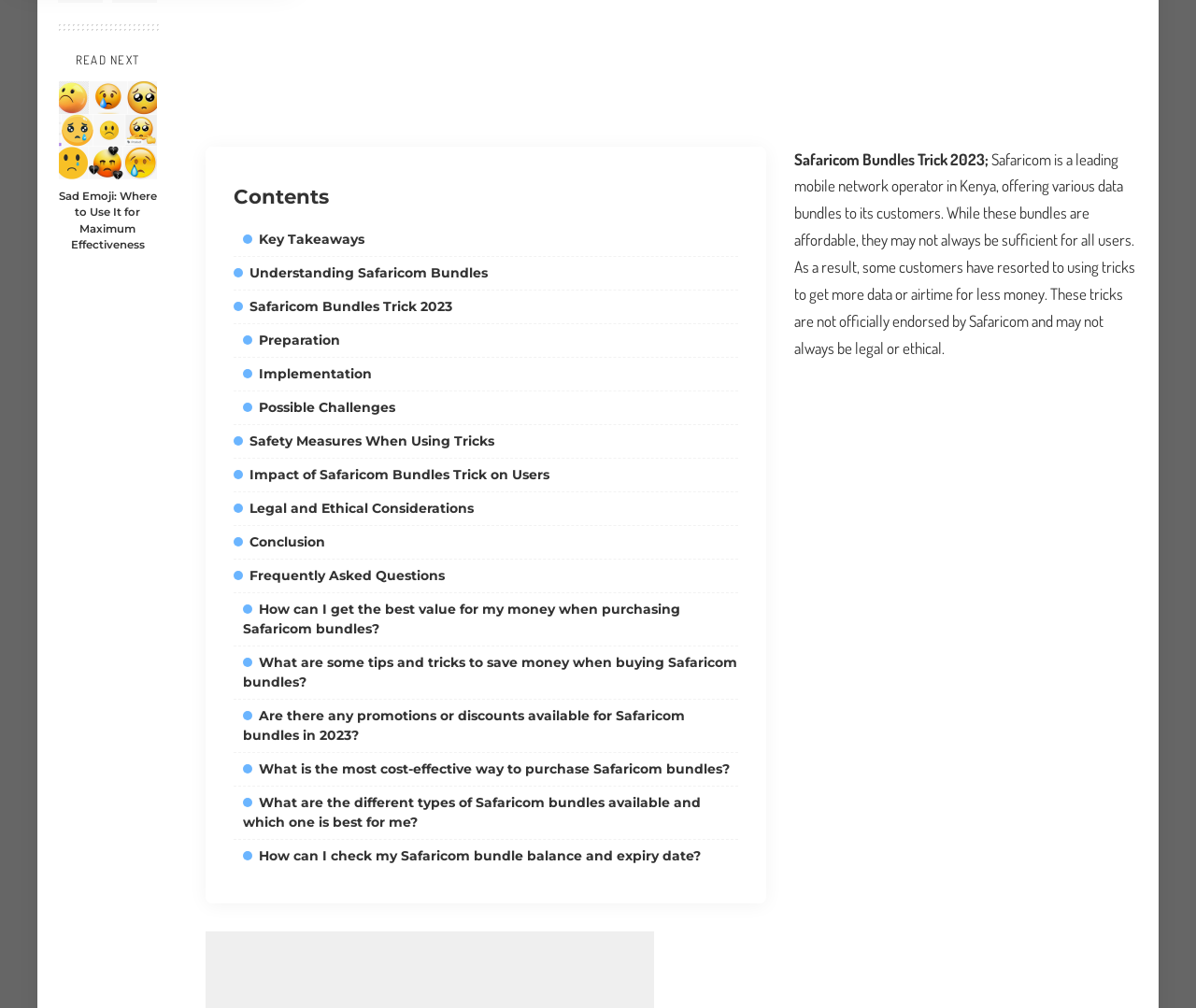Determine the bounding box coordinates of the clickable element to complete this instruction: "Check 'How can I get the best value for my money when purchasing Safaricom bundles?'". Provide the coordinates in the format of four float numbers between 0 and 1, [left, top, right, bottom].

[0.203, 0.596, 0.569, 0.632]